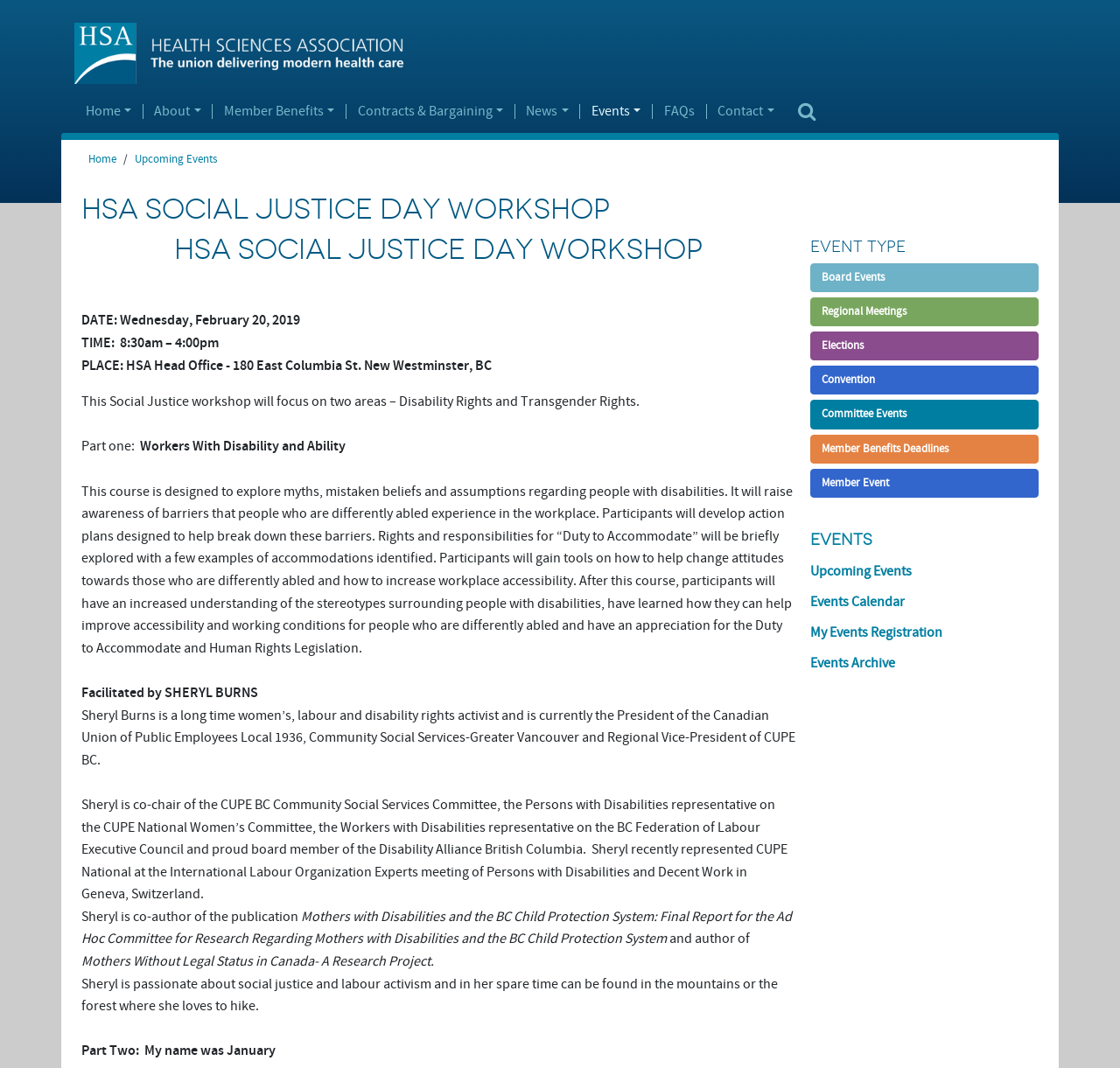Please identify the bounding box coordinates of the area that needs to be clicked to fulfill the following instruction: "Click Upcoming Events."

[0.12, 0.142, 0.194, 0.155]